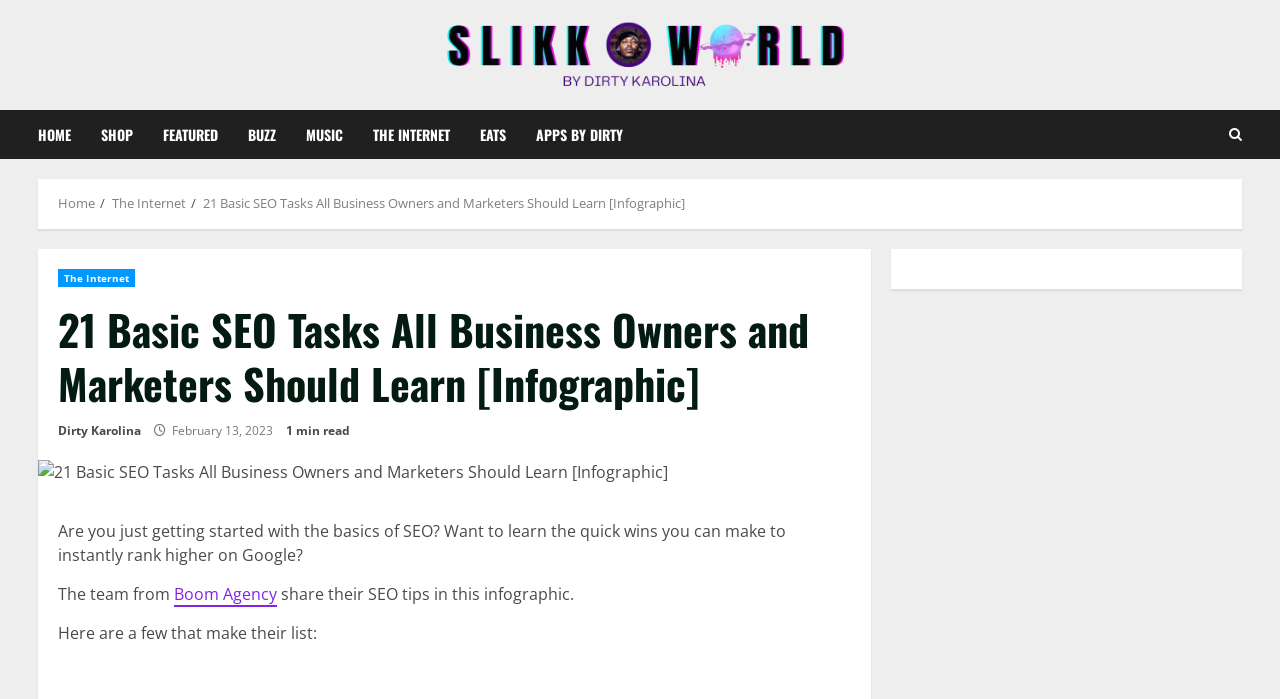Offer an in-depth caption of the entire webpage.

This webpage appears to be a blog post or article about SEO (Search Engine Optimization) tasks. At the top of the page, there is a navigation menu with links to various sections, including "HOME", "SHOP", "FEATURED", and others. Below this menu, there is a breadcrumbs navigation section that shows the current page's location within the website's hierarchy.

The main content of the page is divided into sections. The first section has a heading that reads "21 Basic SEO Tasks All Business Owners and Marketers Should Learn [Infographic]" and is accompanied by an infographic image. Below the heading, there is a brief introduction to the article, which explains that it will cover quick wins for improving SEO.

The introduction is followed by a section that credits the team from "Boom Agency" for sharing their SEO tips in the infographic. The section then lists a few of the SEO tasks that are covered in the infographic.

On the right side of the page, there is a complementary section that appears to be a sidebar or widget area. It does not contain any notable content.

There is also a small icon link at the top right corner of the page, which appears to be a search icon.